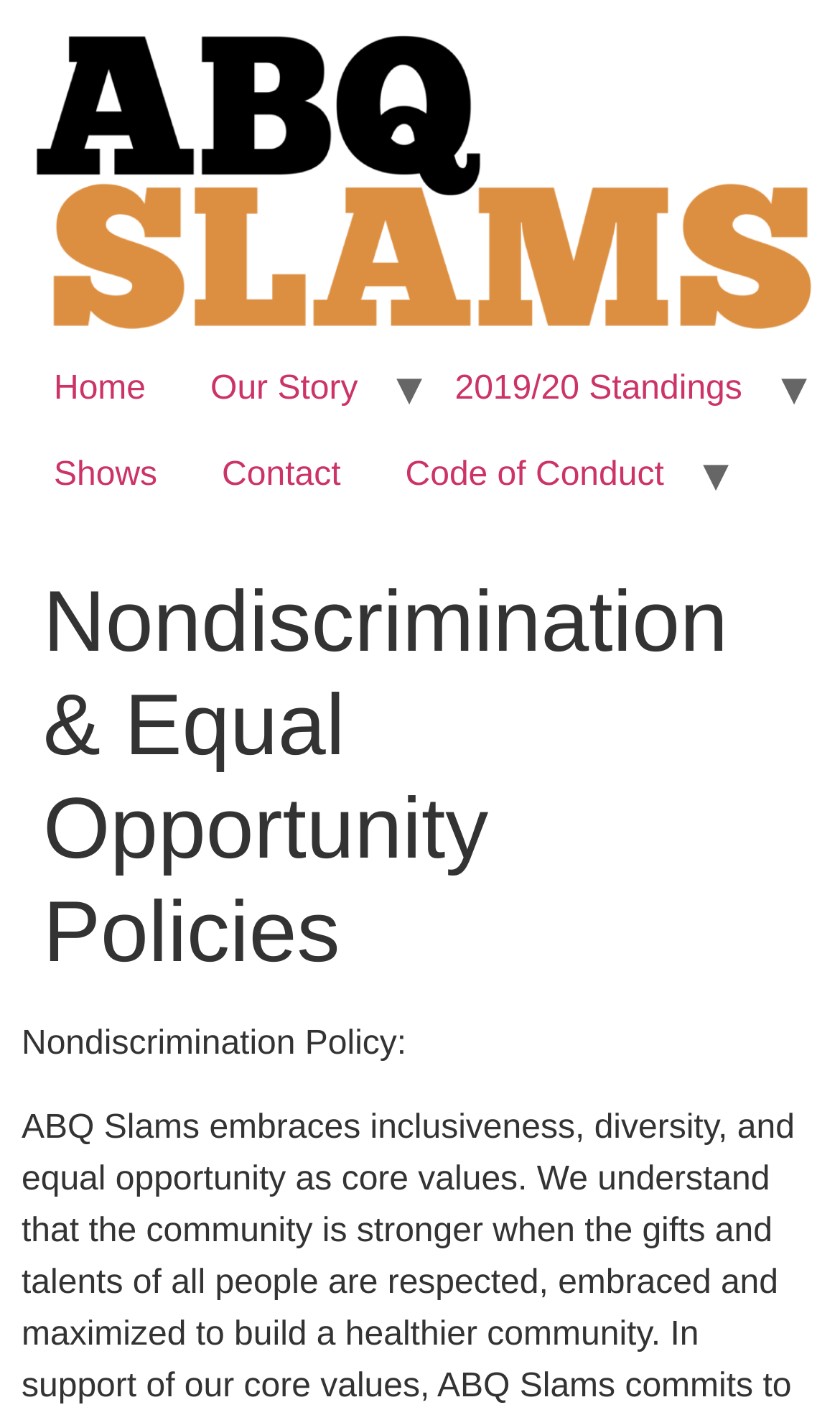Return the bounding box coordinates of the UI element that corresponds to this description: "Home". The coordinates must be given as four float numbers in the range of 0 and 1, [left, top, right, bottom].

[0.026, 0.246, 0.212, 0.307]